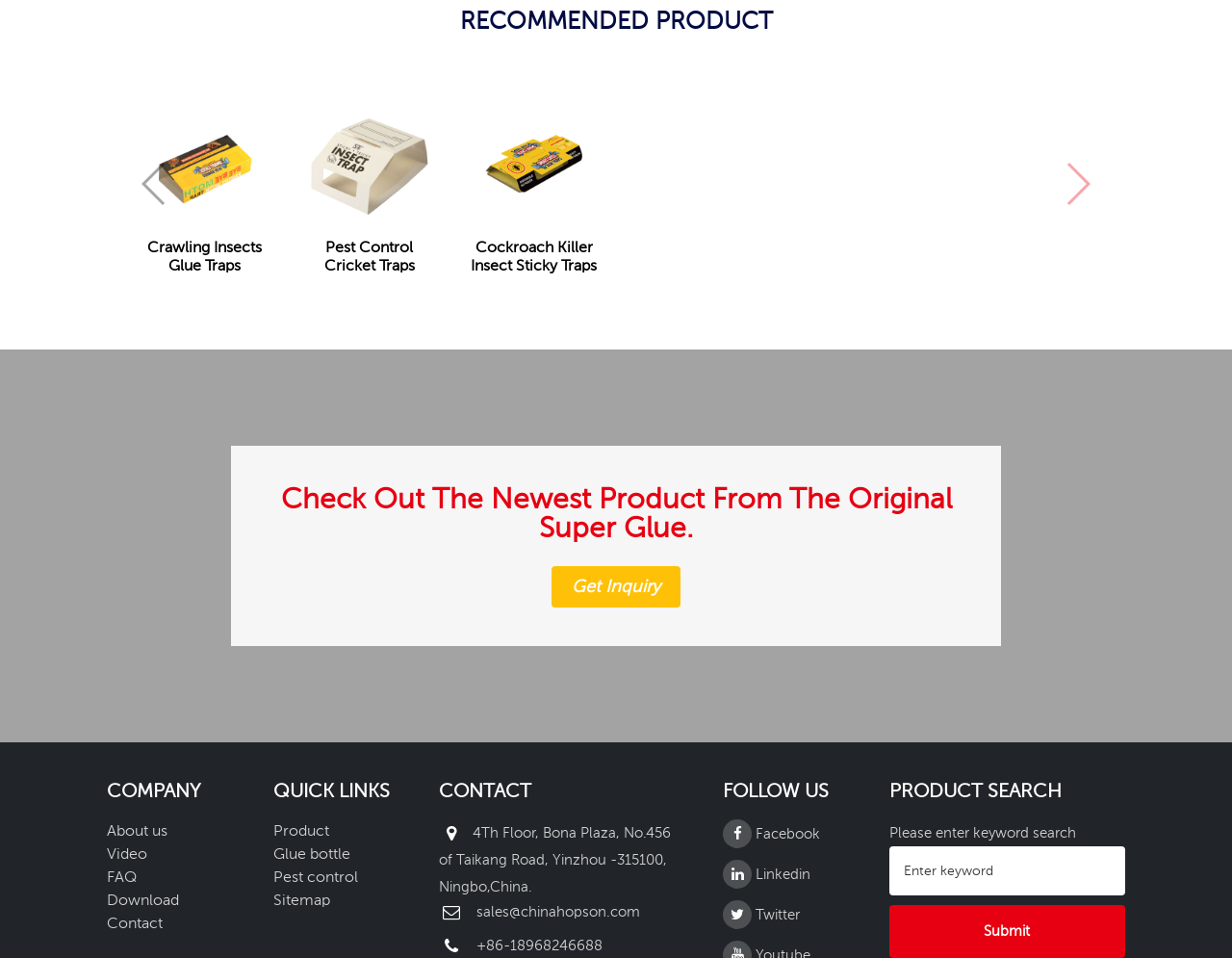Please specify the bounding box coordinates of the clickable section necessary to execute the following command: "Click the 'Submit' button".

[0.722, 0.945, 0.913, 1.0]